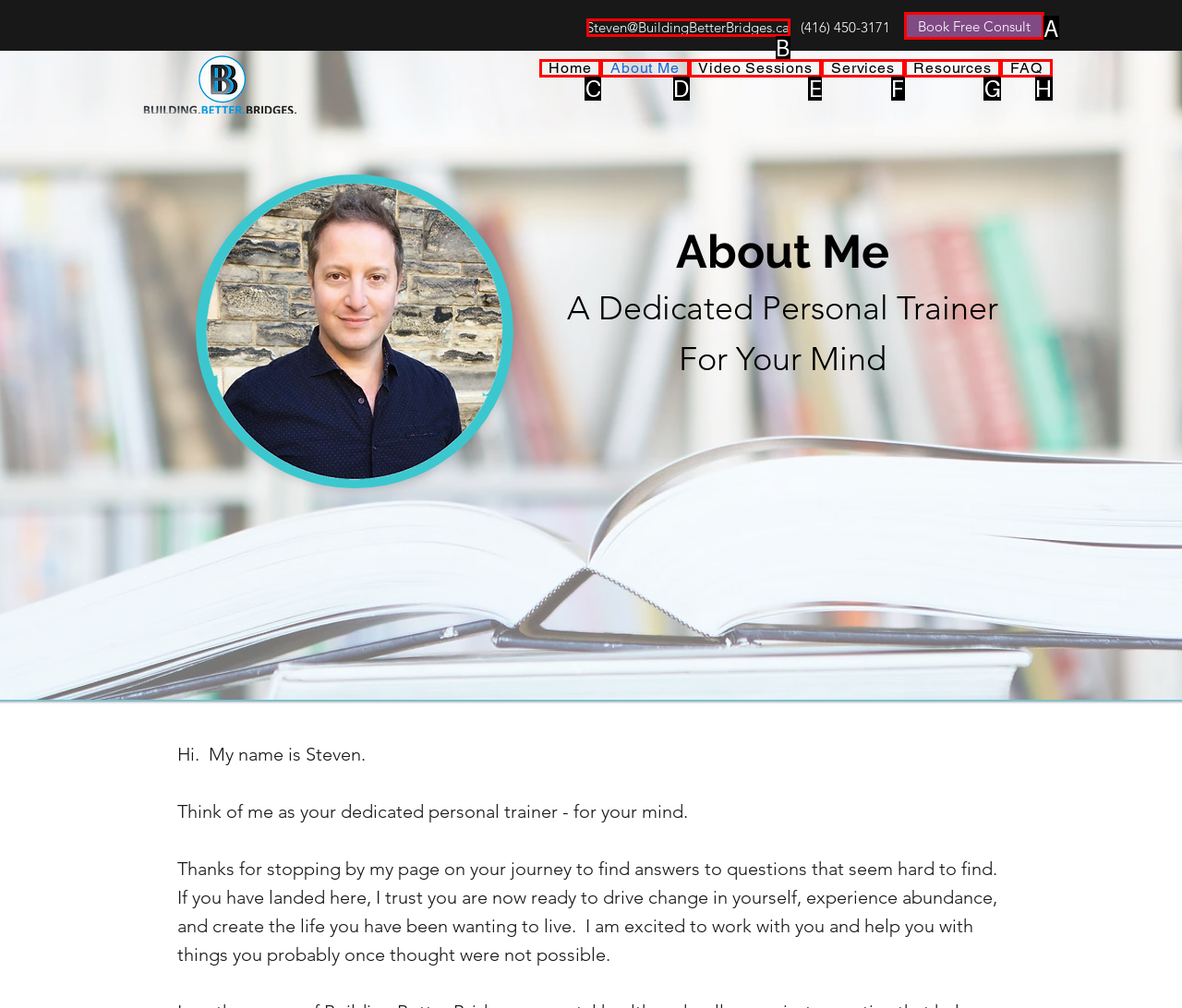Determine which option should be clicked to carry out this task: Book a free consultation
State the letter of the correct choice from the provided options.

A